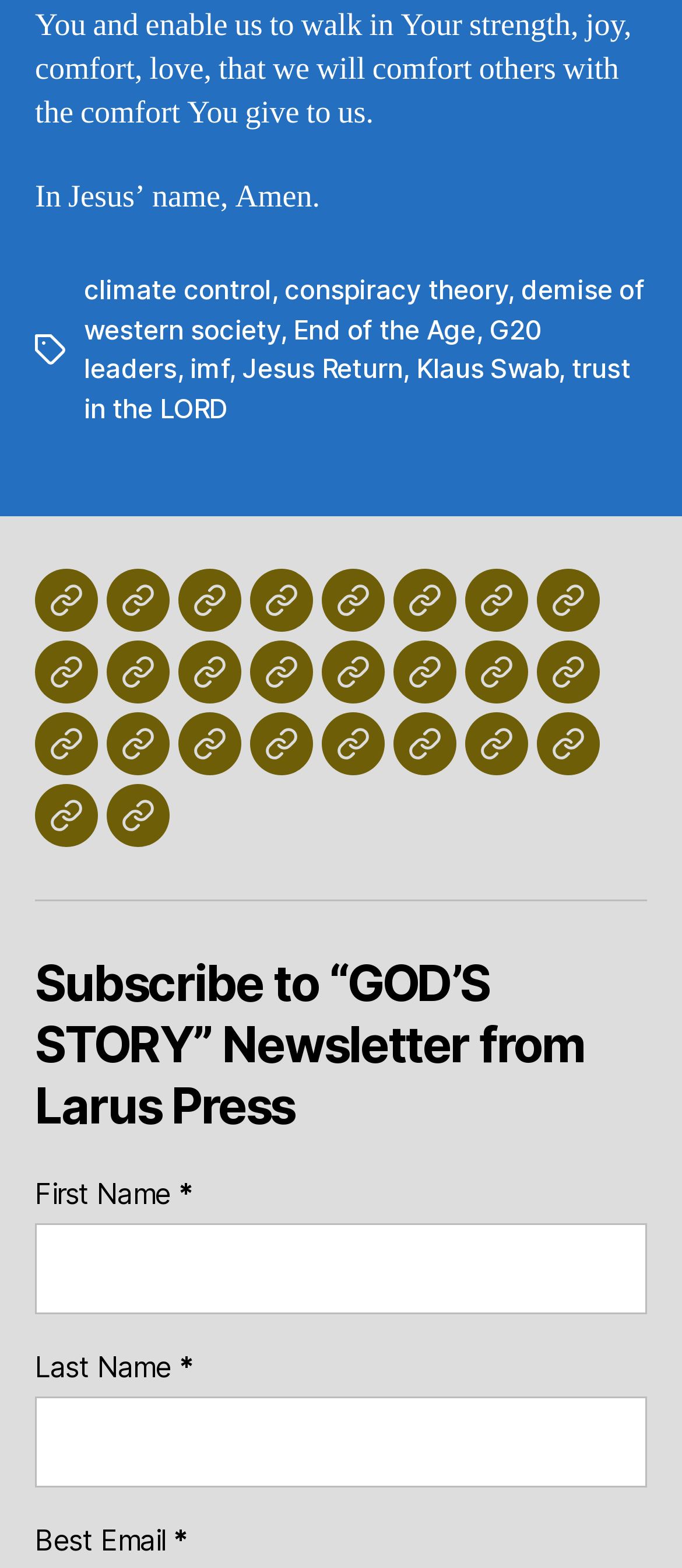Locate the bounding box of the UI element described by: "Contact" in the given webpage screenshot.

[0.156, 0.5, 0.249, 0.541]